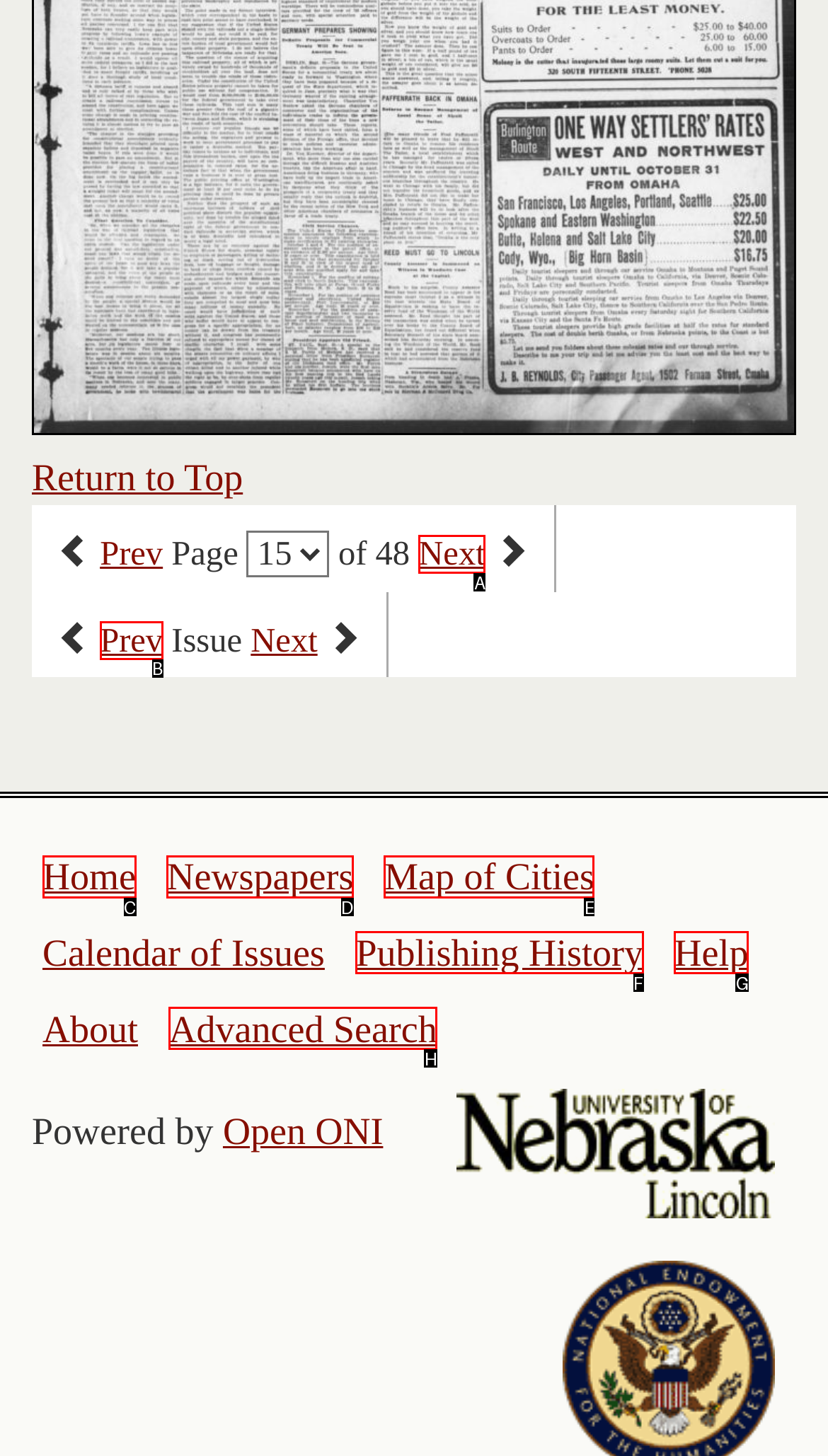Tell me the letter of the HTML element that best matches the description: Home from the provided options.

C